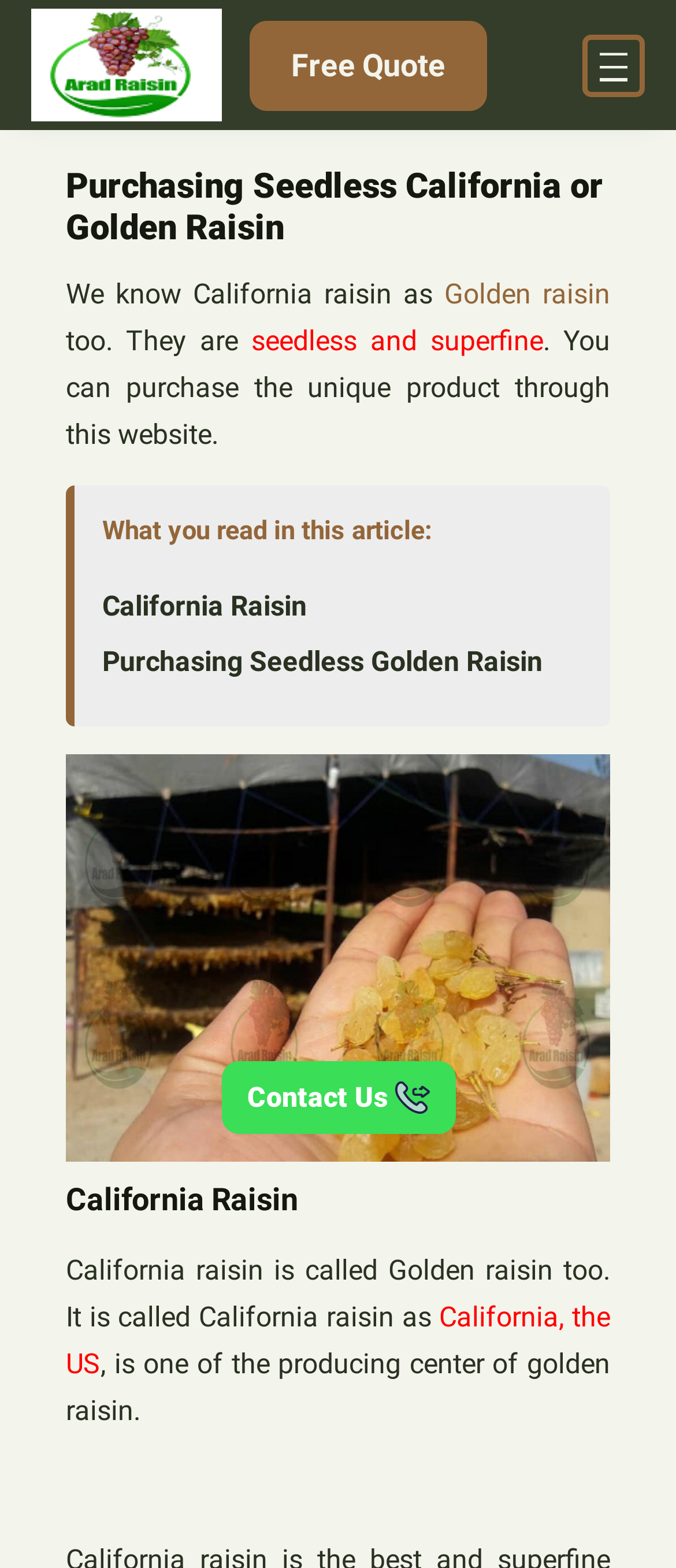What is the topic of the article?
Examine the image and provide an in-depth answer to the question.

The webpage has a heading 'Purchasing Seedless California or Golden Raisin' and a link 'California Raisin' which suggests that the topic of the article is California Raisin.